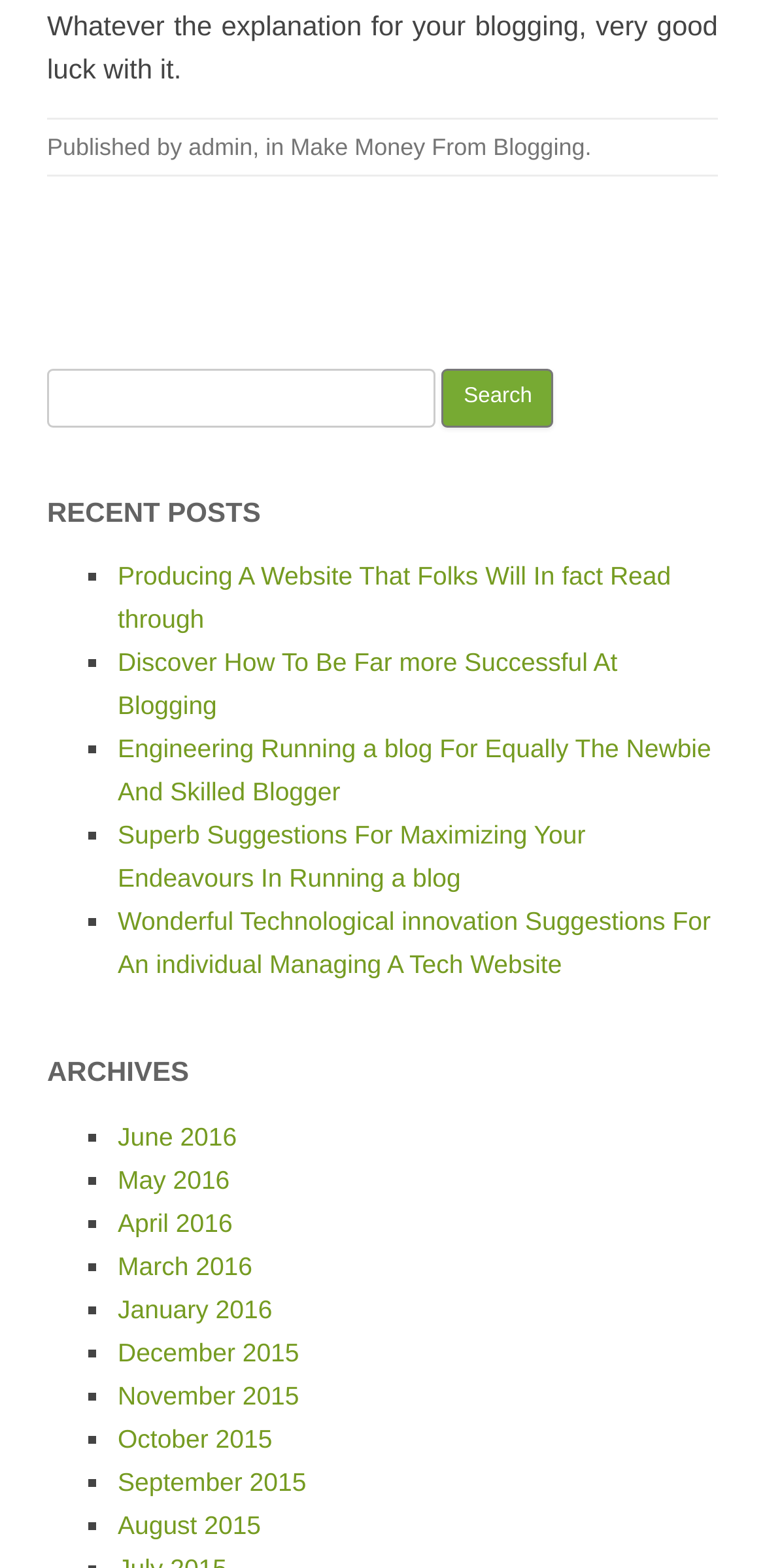Determine the coordinates of the bounding box that should be clicked to complete the instruction: "Read recent post 'Producing A Website That Folks Will In fact Read through'". The coordinates should be represented by four float numbers between 0 and 1: [left, top, right, bottom].

[0.154, 0.358, 0.877, 0.405]